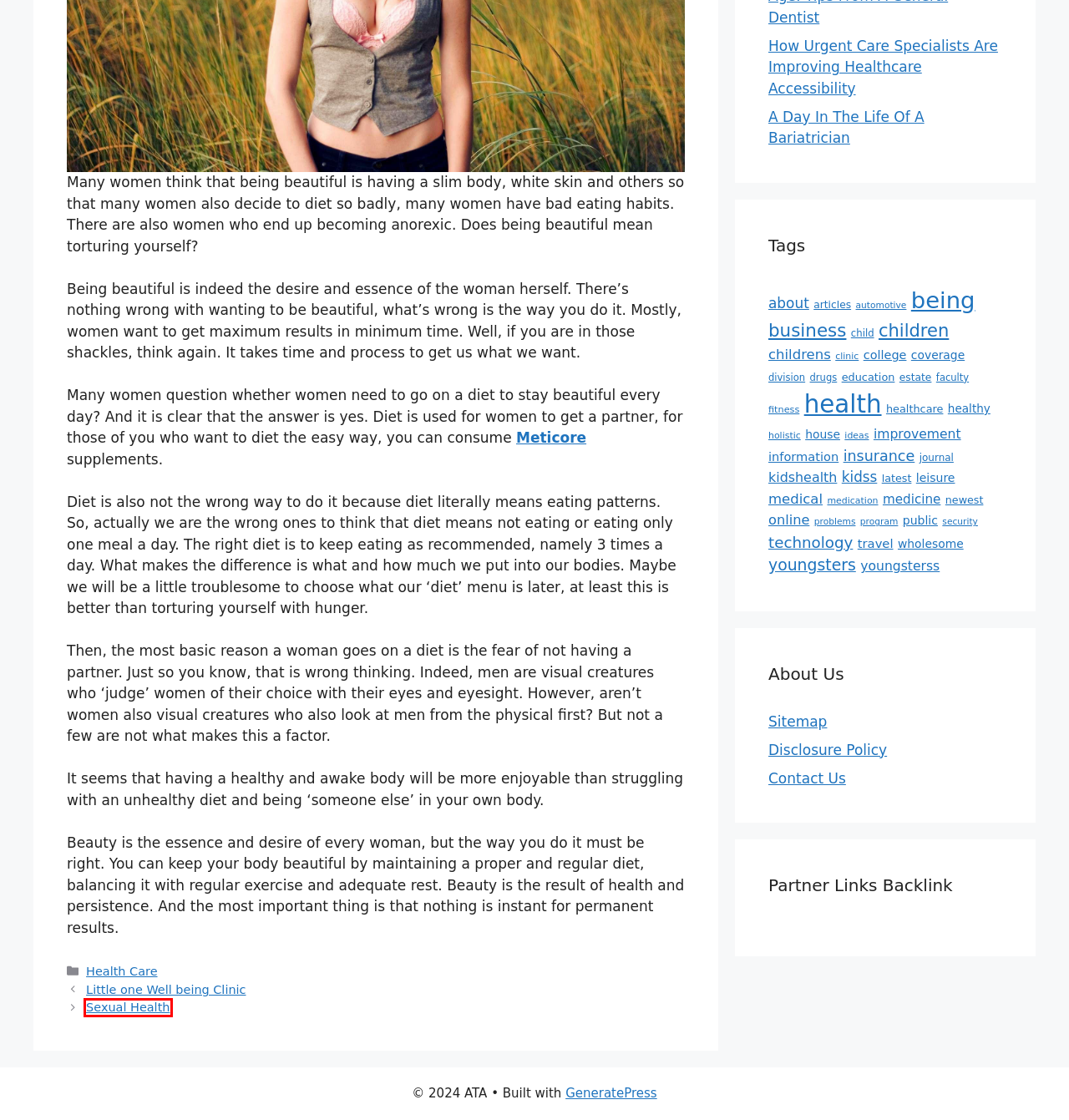You are provided with a screenshot of a webpage that has a red bounding box highlighting a UI element. Choose the most accurate webpage description that matches the new webpage after clicking the highlighted element. Here are your choices:
A. medical - ATA
B. children - ATA
C. about - ATA
D. problems - ATA
E. Sexual Health - ATA
F. insurance - ATA
G. Contact Us - ATA
H. fitness - ATA

E